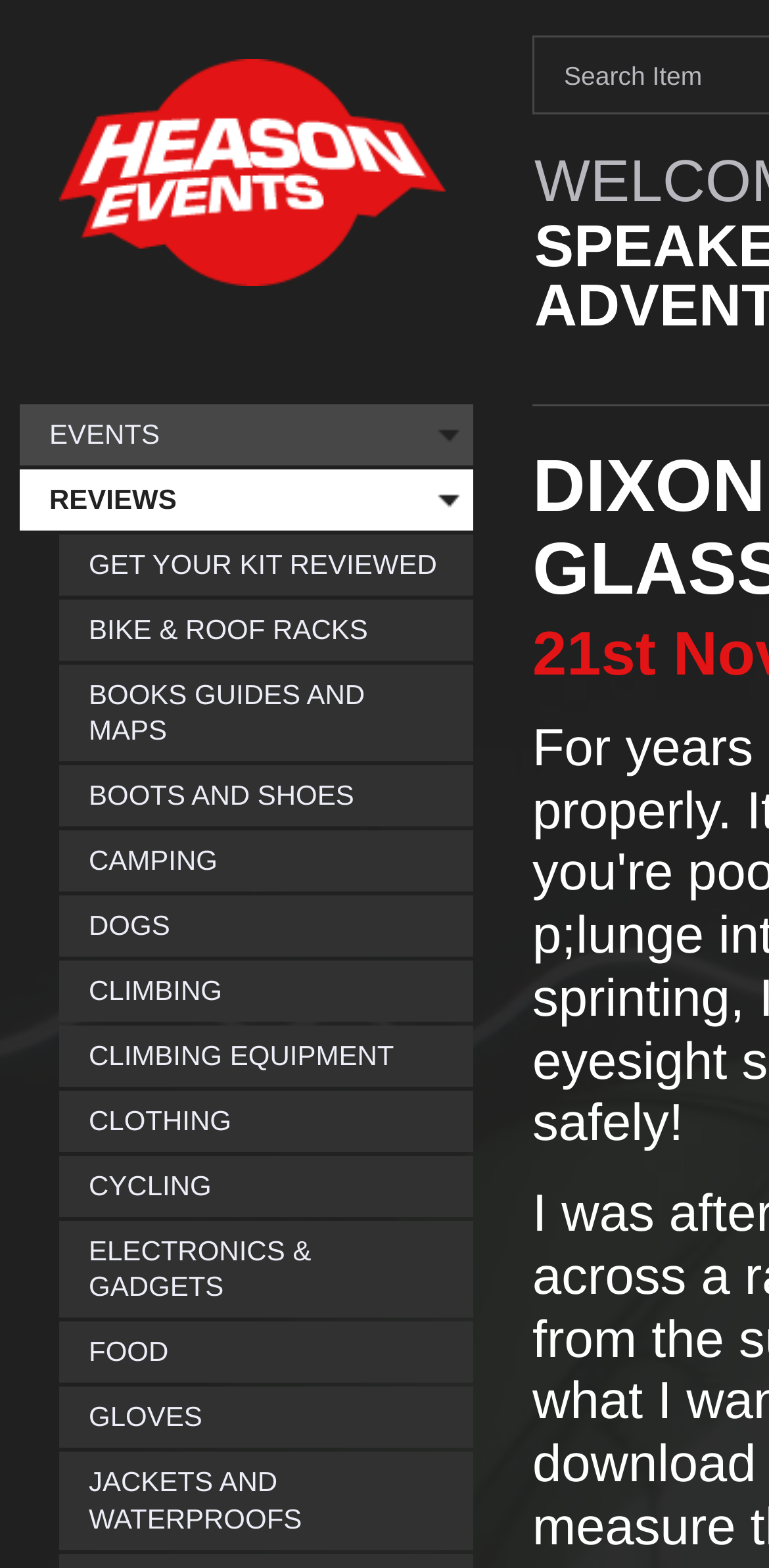Identify the text that serves as the heading for the webpage and generate it.

WELCOME TO HEASON EVENTS